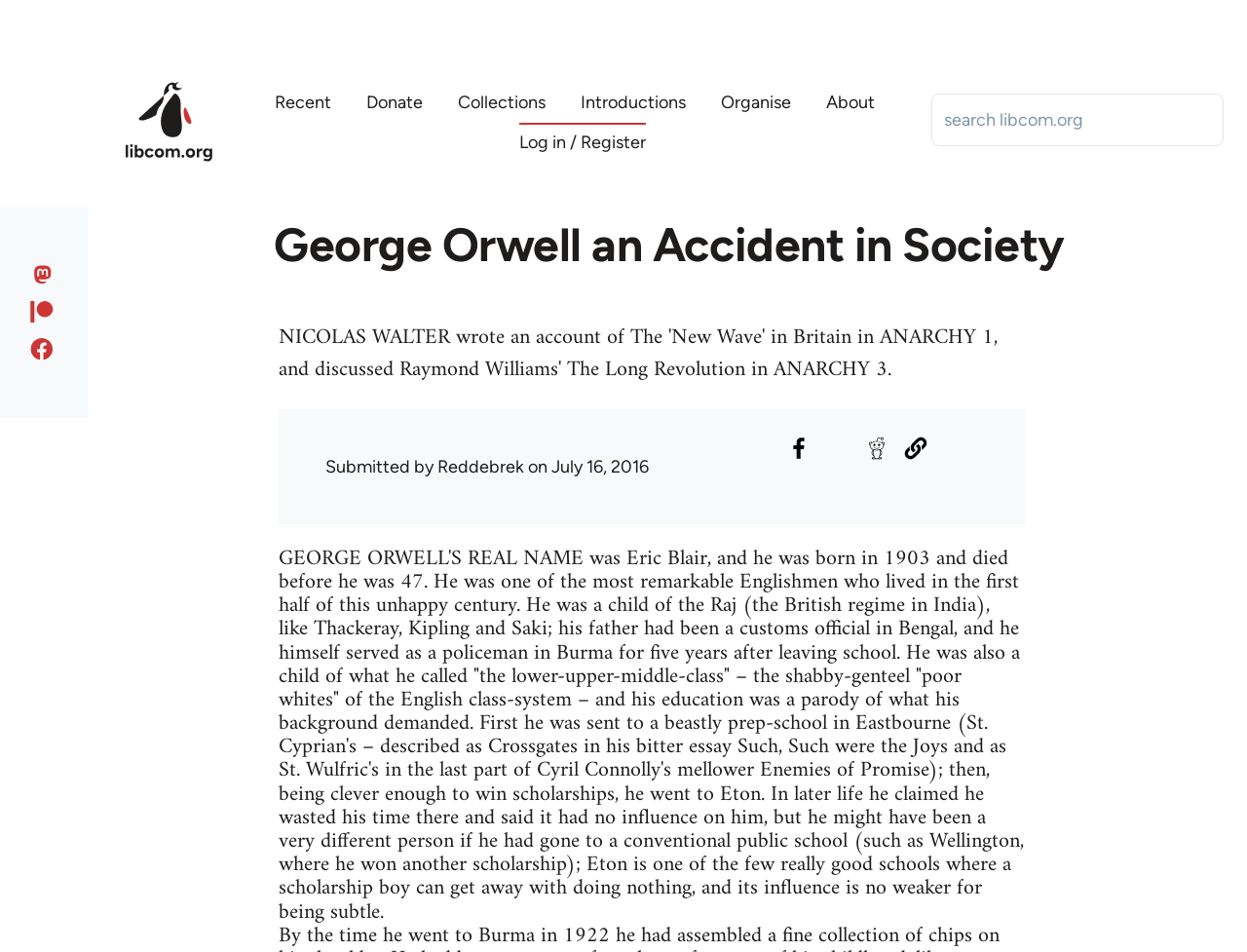Please find the bounding box coordinates in the format (top-left x, top-left y, bottom-right x, bottom-right y) for the given element description. Ensure the coordinates are floating point numbers between 0 and 1. Description: Introductions

[0.466, 0.059, 0.55, 0.125]